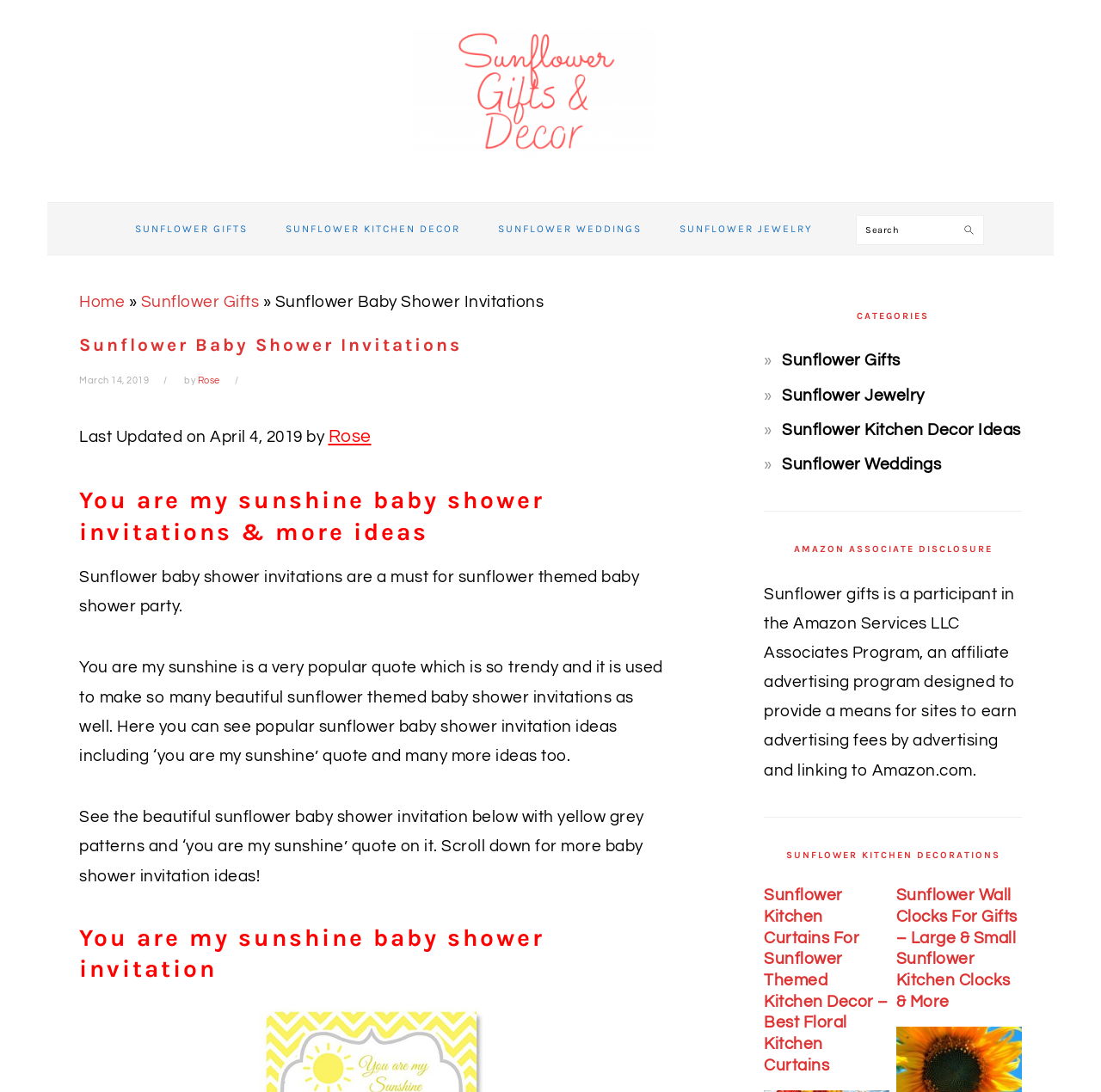Create an elaborate caption for the webpage.

This webpage is about sunflower-themed baby shower invitations and decorations. At the top, there are three "Skip to" links, followed by a main navigation menu with links to "Sunflower Gifts & Decor", "SUNFLOWER GIFTS", "SUNFLOWER KITCHEN DECOR", "SUNFLOWER WEDDINGS", and "SUNFLOWER JEWELRY". A search bar is located to the right of the navigation menu.

Below the navigation menu, there is a heading that reads "Sunflower Baby Shower Invitations" and a subheading that says "You are my sunshine baby shower invitations & more ideas". The page then describes sunflower baby shower invitations, including a popular quote "You are my sunshine" and provides ideas for invitations.

There are several sections on the page, including one that showcases a beautiful sunflower baby shower invitation with yellow and grey patterns and the "You are my sunshine" quote. Another section provides more baby shower invitation ideas.

To the right of the main content, there is a primary sidebar with headings for "CATEGORIES", "AMAZON ASSOCIATE DISCLOSURE", and "SUNFLOWER KITCHEN DECORATIONS". The sidebar contains links to various sunflower-themed categories, an Amazon associate disclosure statement, and headings for sunflower kitchen decorations, including sunflower kitchen curtains and sunflower wall clocks.

Overall, the webpage is focused on providing ideas and inspiration for sunflower-themed baby showers, with a emphasis on invitations and decorations.